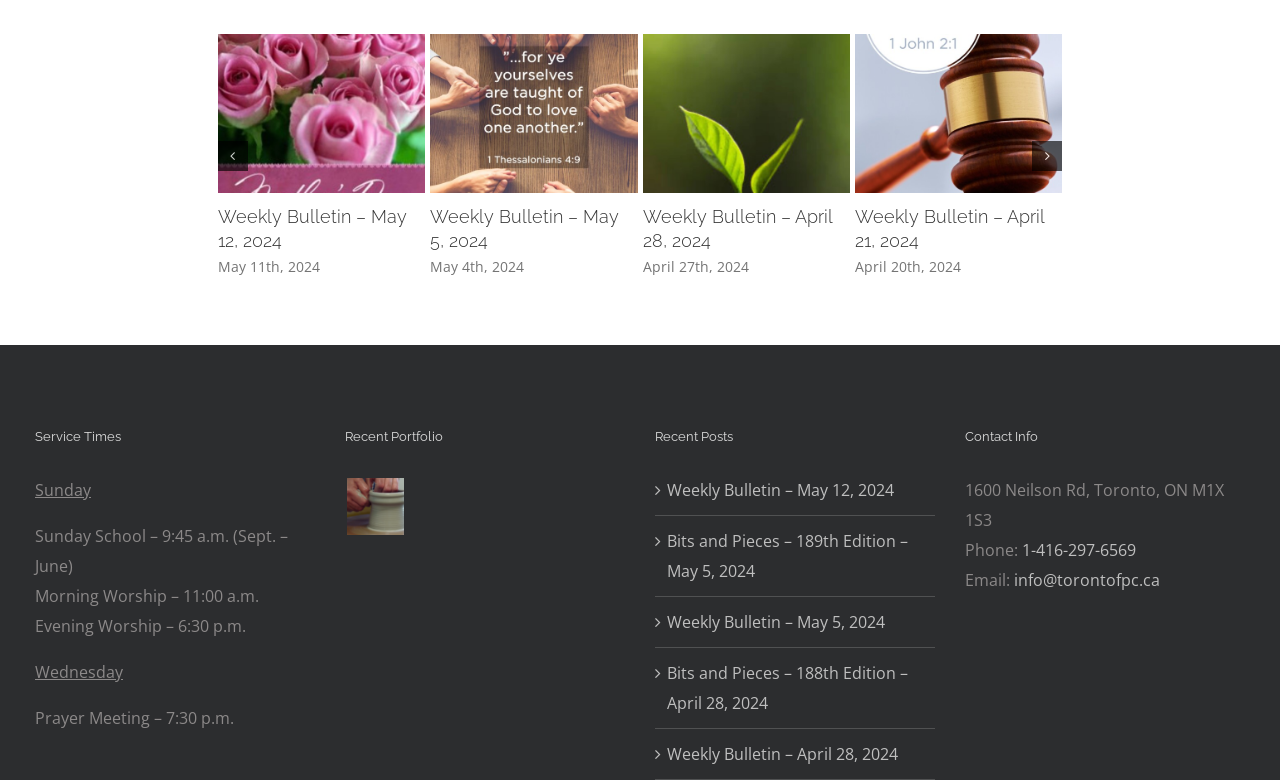What is the phone number of the church?
Give a detailed explanation using the information visible in the image.

I found the contact info section on the webpage and saw that the phone number of the church is 1-416-297-6569.